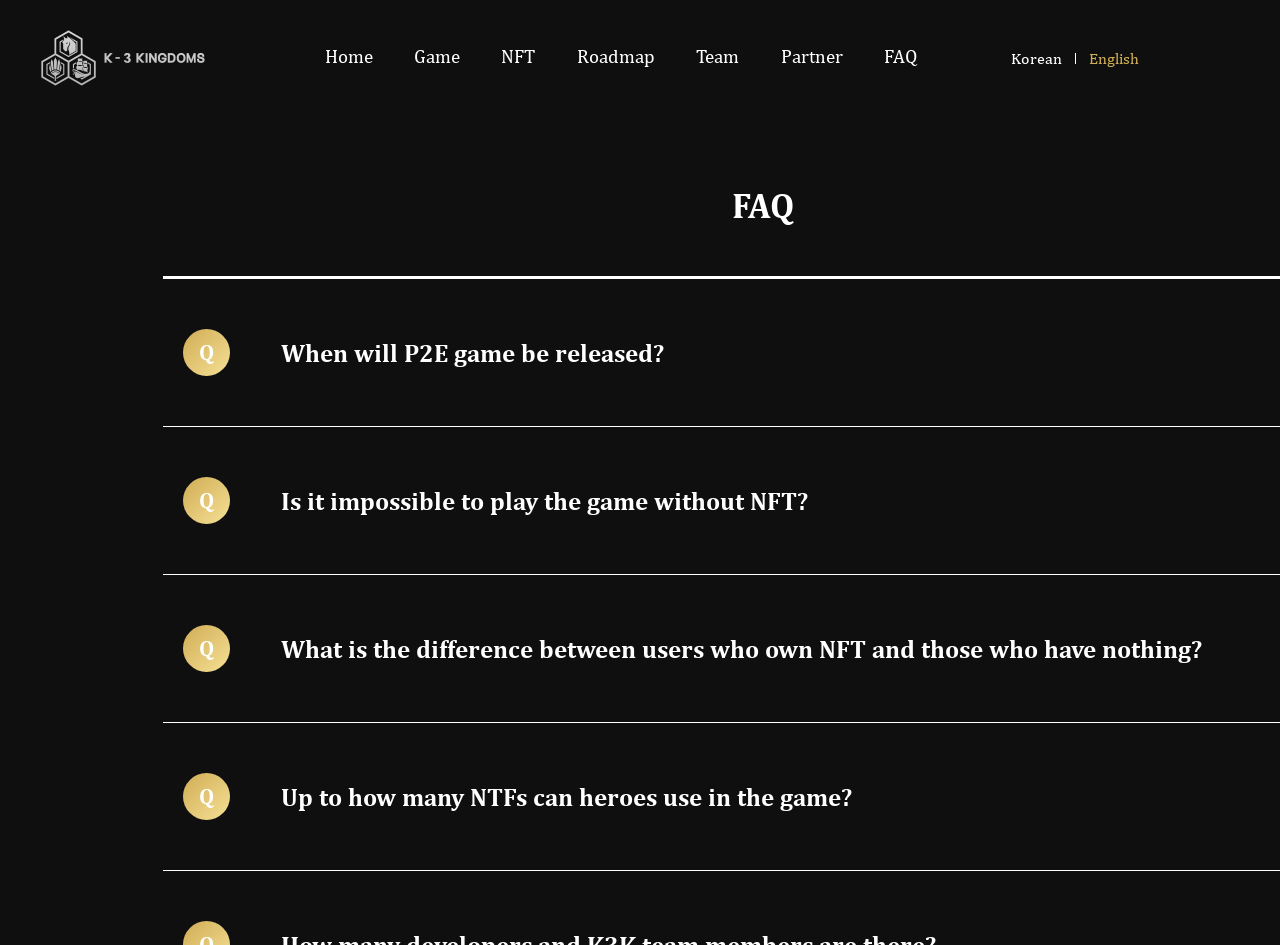Pinpoint the bounding box coordinates of the clickable element needed to complete the instruction: "go to home page". The coordinates should be provided as four float numbers between 0 and 1: [left, top, right, bottom].

[0.254, 0.048, 0.291, 0.071]